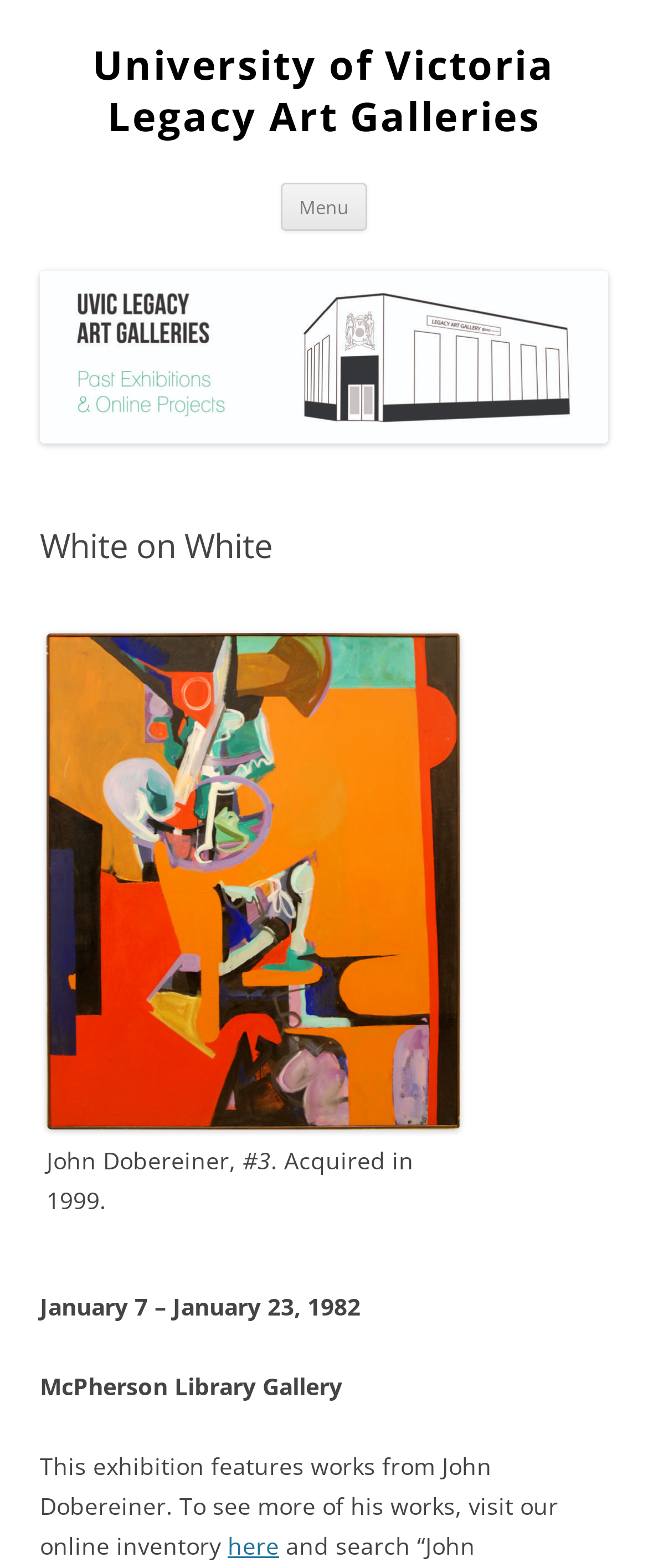Provide a brief response using a word or short phrase to this question:
What is the name of the exhibition?

White on White